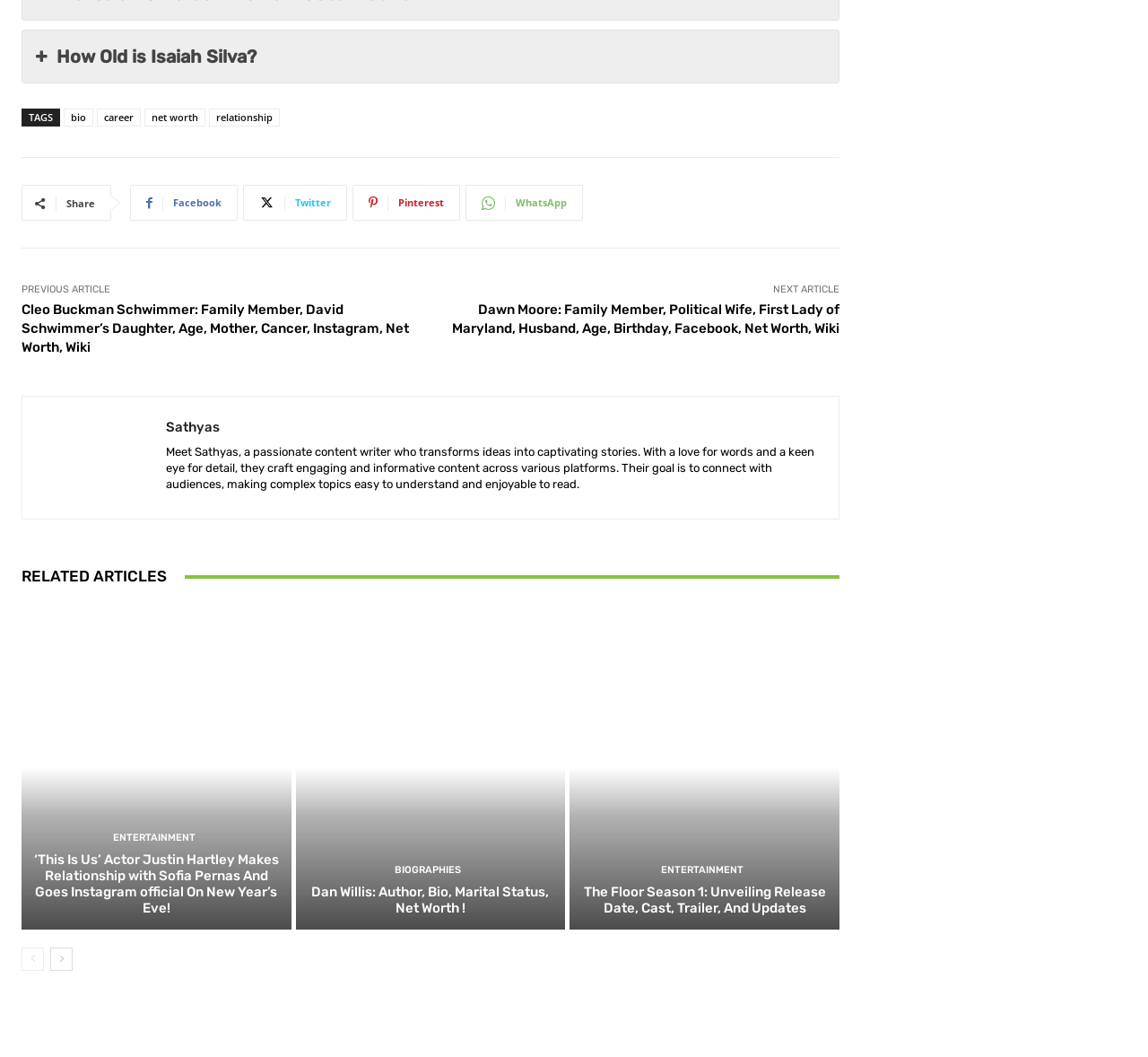Refer to the screenshot and answer the following question in detail:
What is the name of the person whose age is being asked?

The question is answered by looking at the heading element with the text 'How Old is Isaiah Silva?' which is located at the top of the webpage.